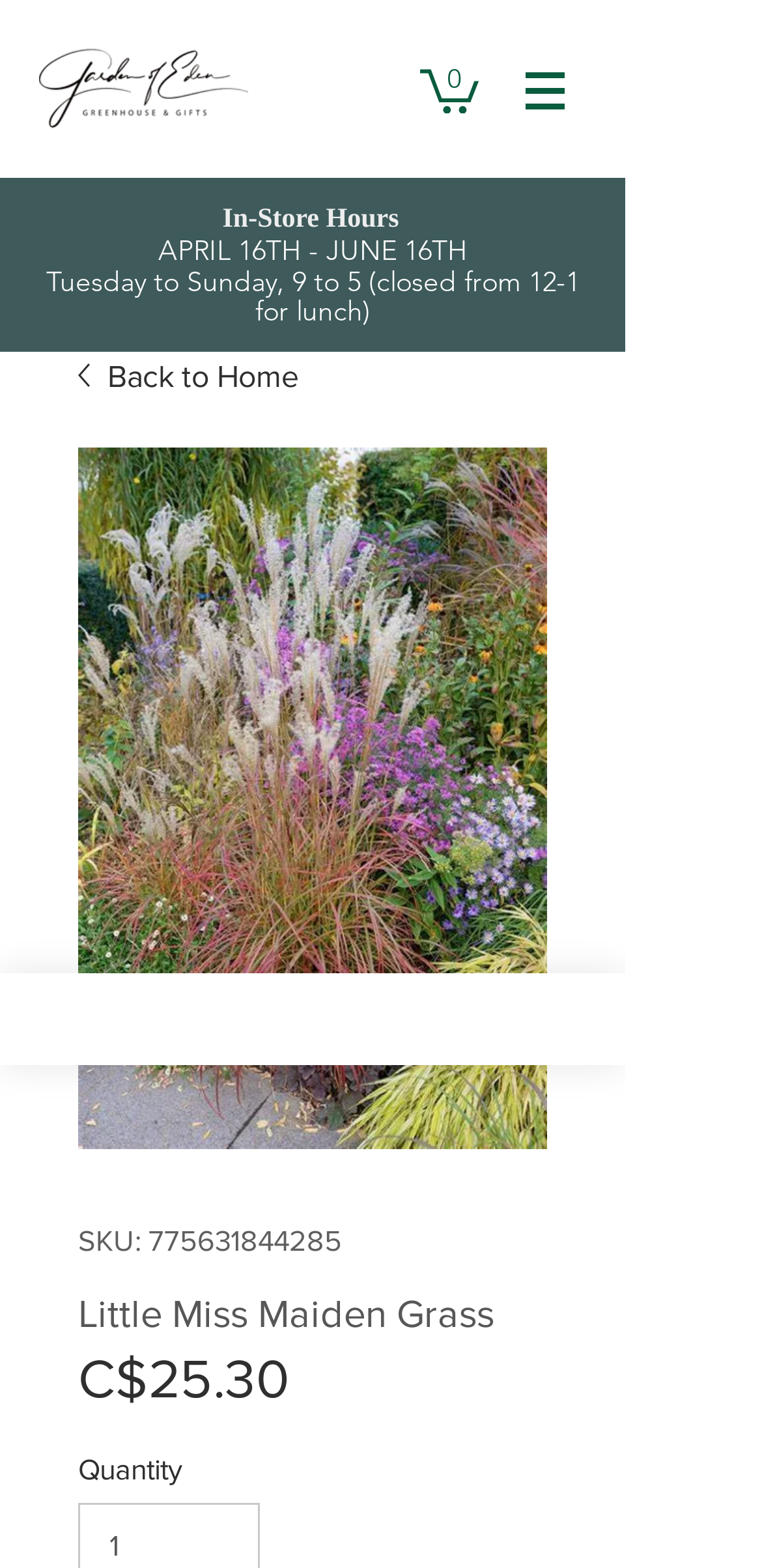Analyze the image and answer the question with as much detail as possible: 
What is the SKU of Little Miss Maiden Grass?

I found the SKU of Little Miss Maiden Grass by looking at the product information section, where it is listed as 'SKU: 775631844285'.